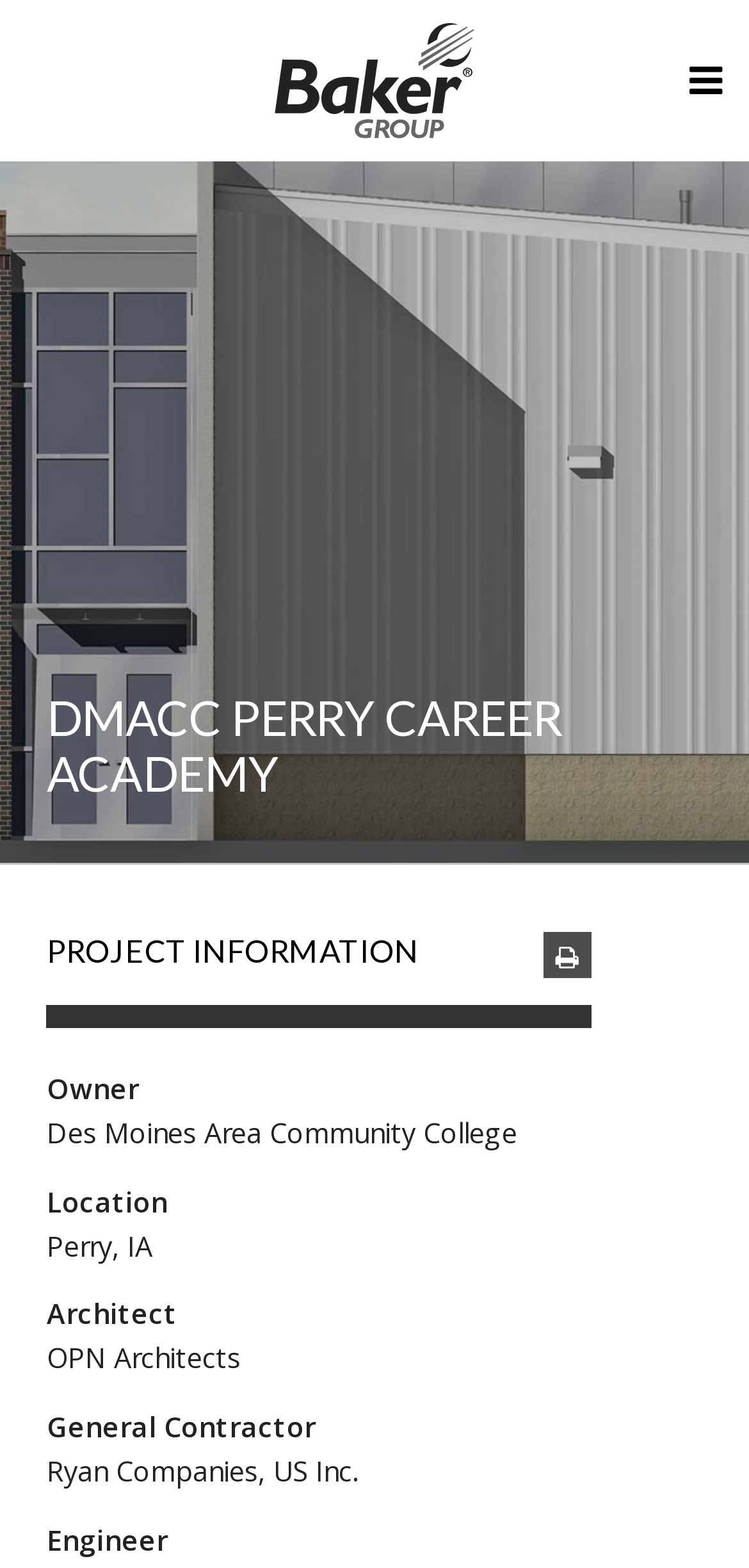Who is the architect of the project? Look at the image and give a one-word or short phrase answer.

OPN Architects